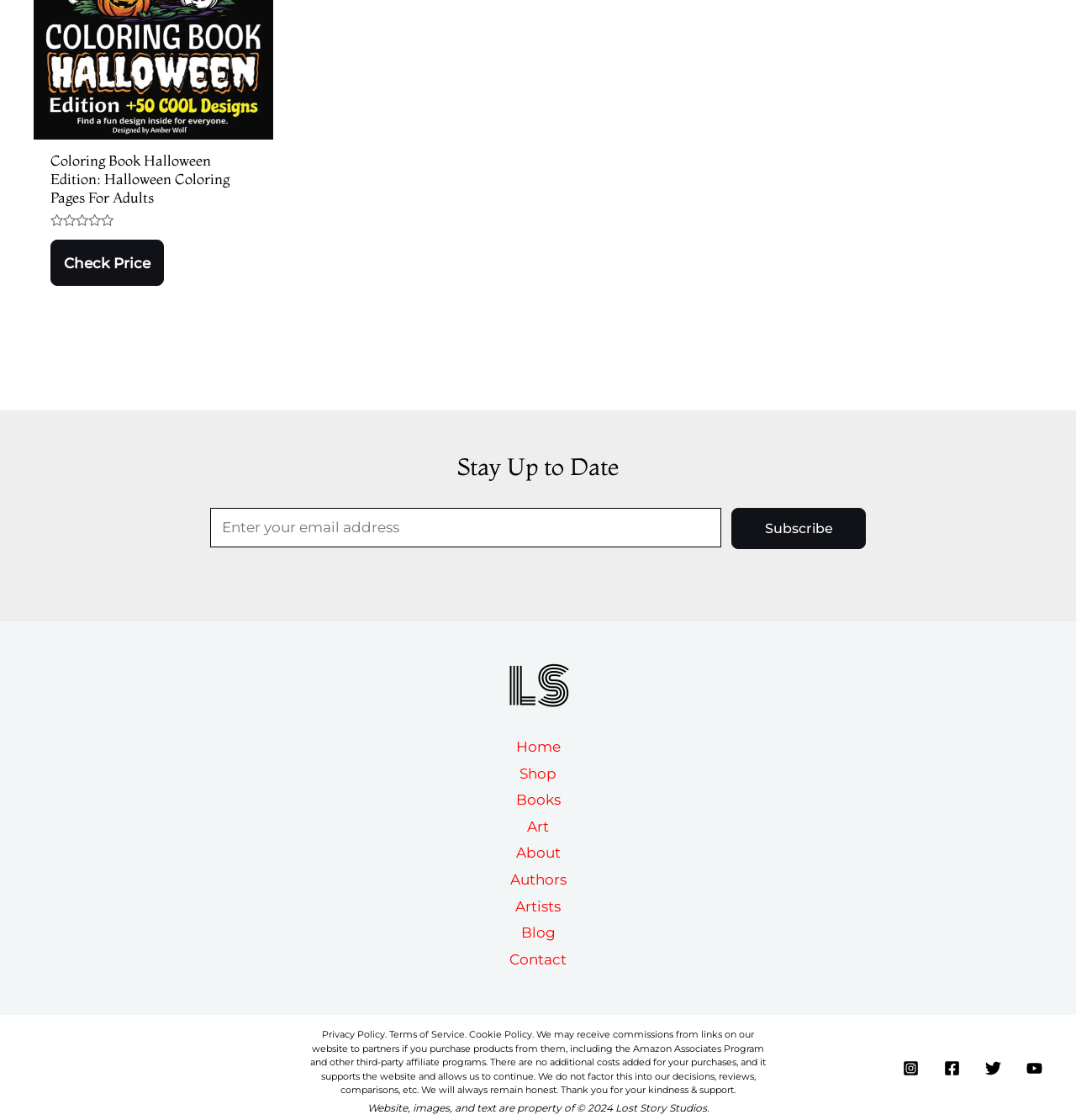Please determine the bounding box coordinates for the element that should be clicked to follow these instructions: "Check the price of the Halloween coloring book".

[0.047, 0.214, 0.153, 0.255]